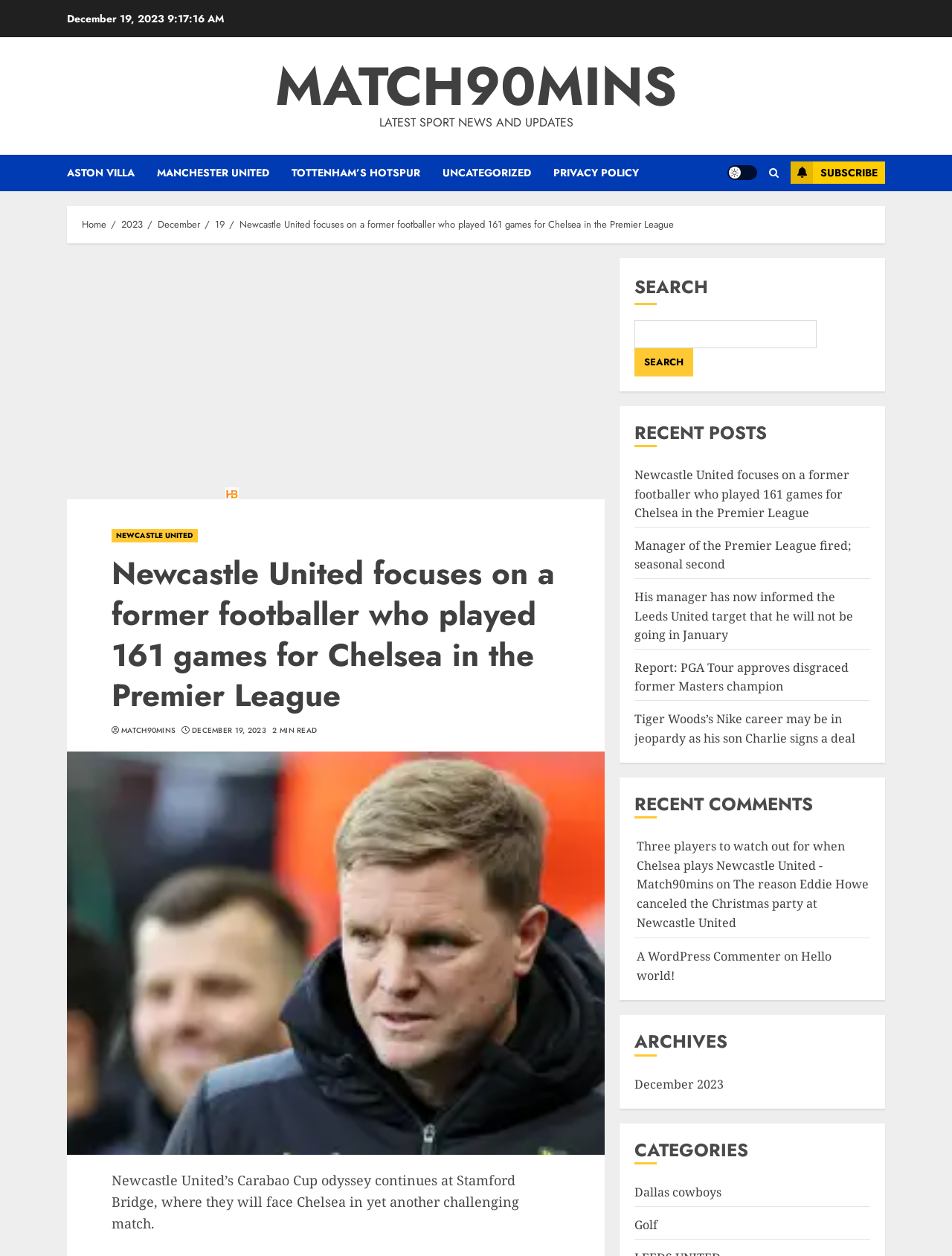Please provide the bounding box coordinates for the element that needs to be clicked to perform the following instruction: "Click on the 'MATCH90MINS' link". The coordinates should be given as four float numbers between 0 and 1, i.e., [left, top, right, bottom].

[0.289, 0.038, 0.711, 0.1]